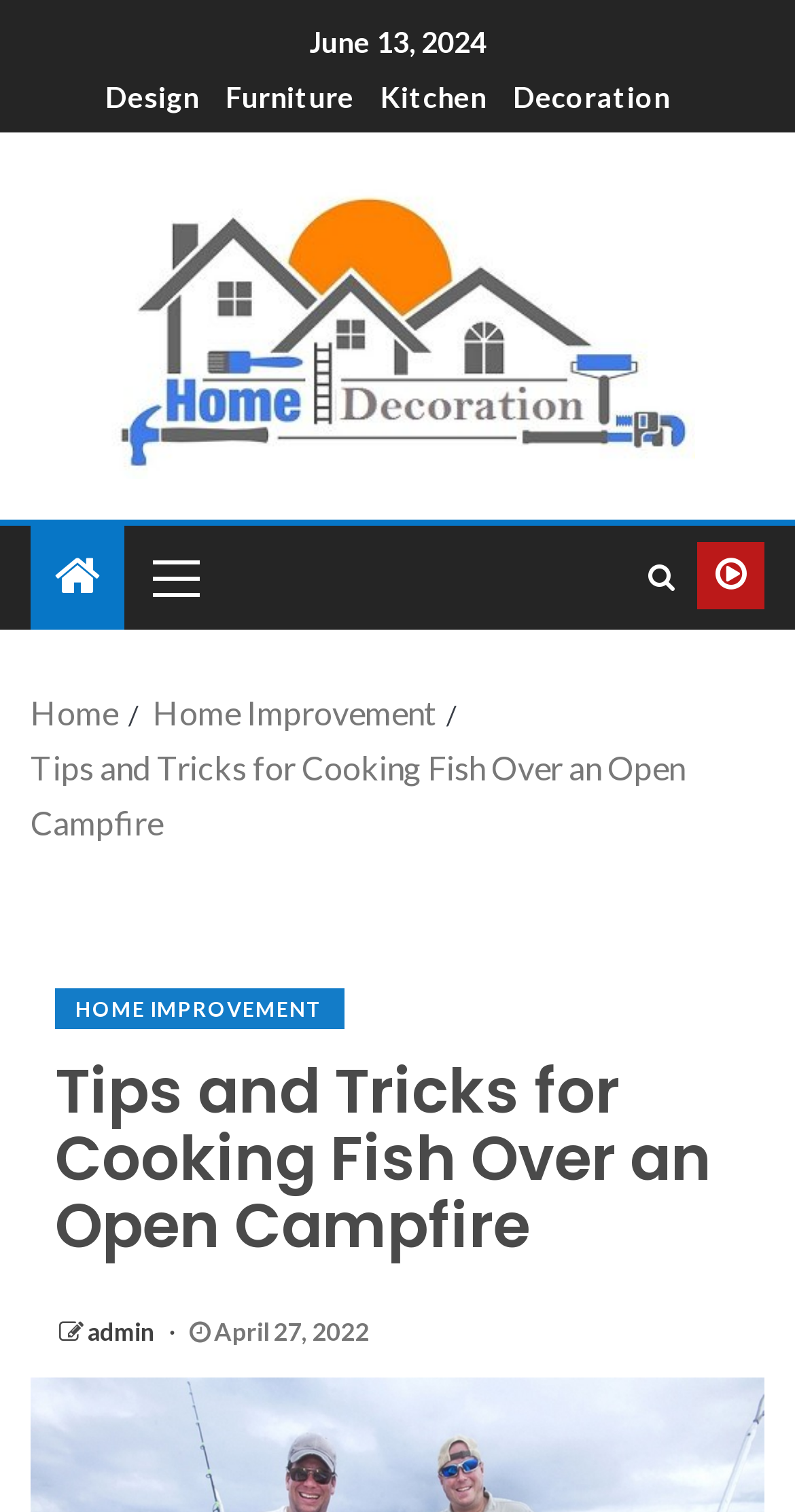Extract the bounding box coordinates of the UI element described: "alt="Farm Home Decorating News"". Provide the coordinates in the format [left, top, right, bottom] with values ranging from 0 to 1.

[0.127, 0.199, 0.873, 0.225]